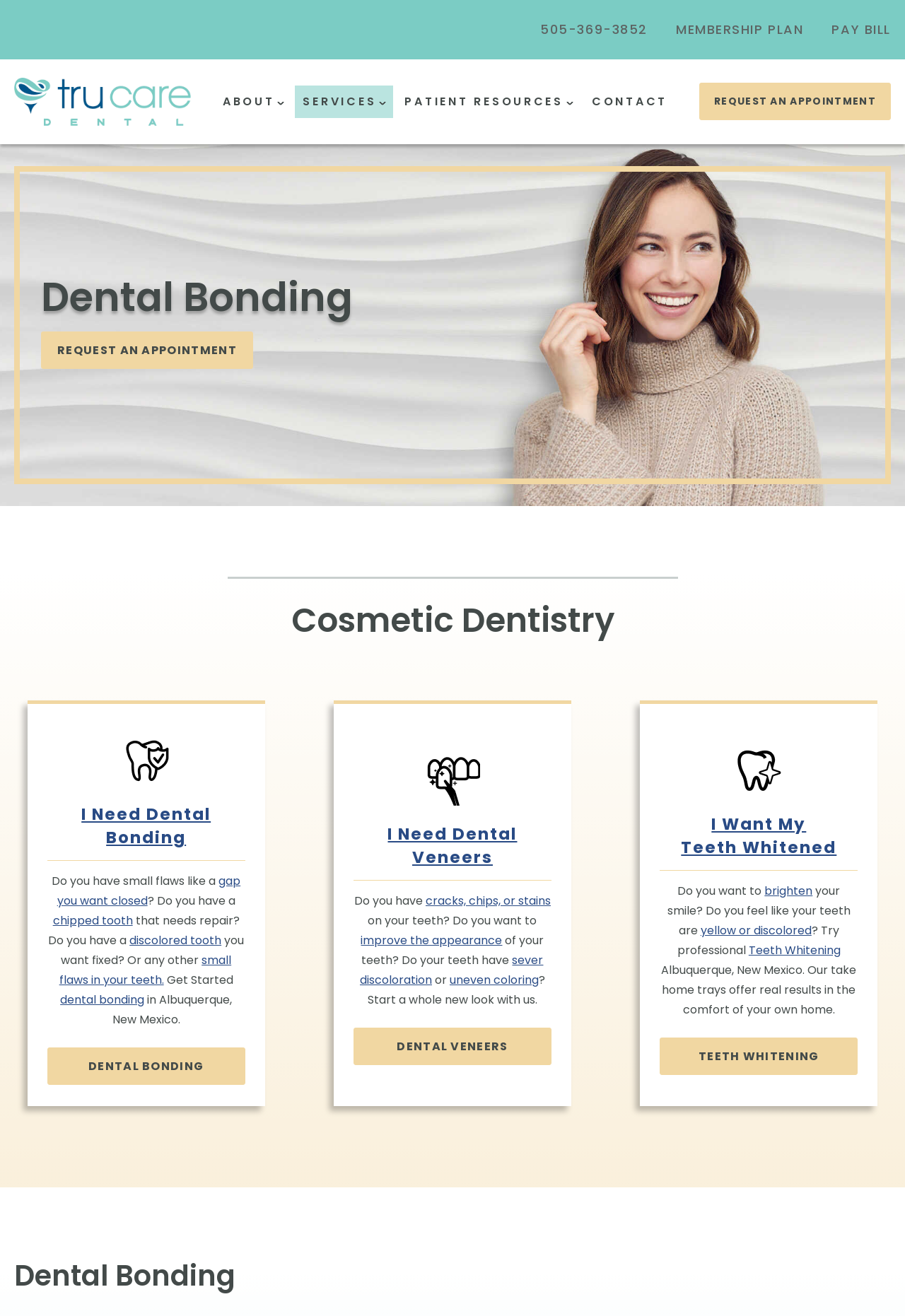Determine the bounding box coordinates of the section I need to click to execute the following instruction: "Request an appointment". Provide the coordinates as four float numbers between 0 and 1, i.e., [left, top, right, bottom].

[0.773, 0.063, 0.984, 0.092]